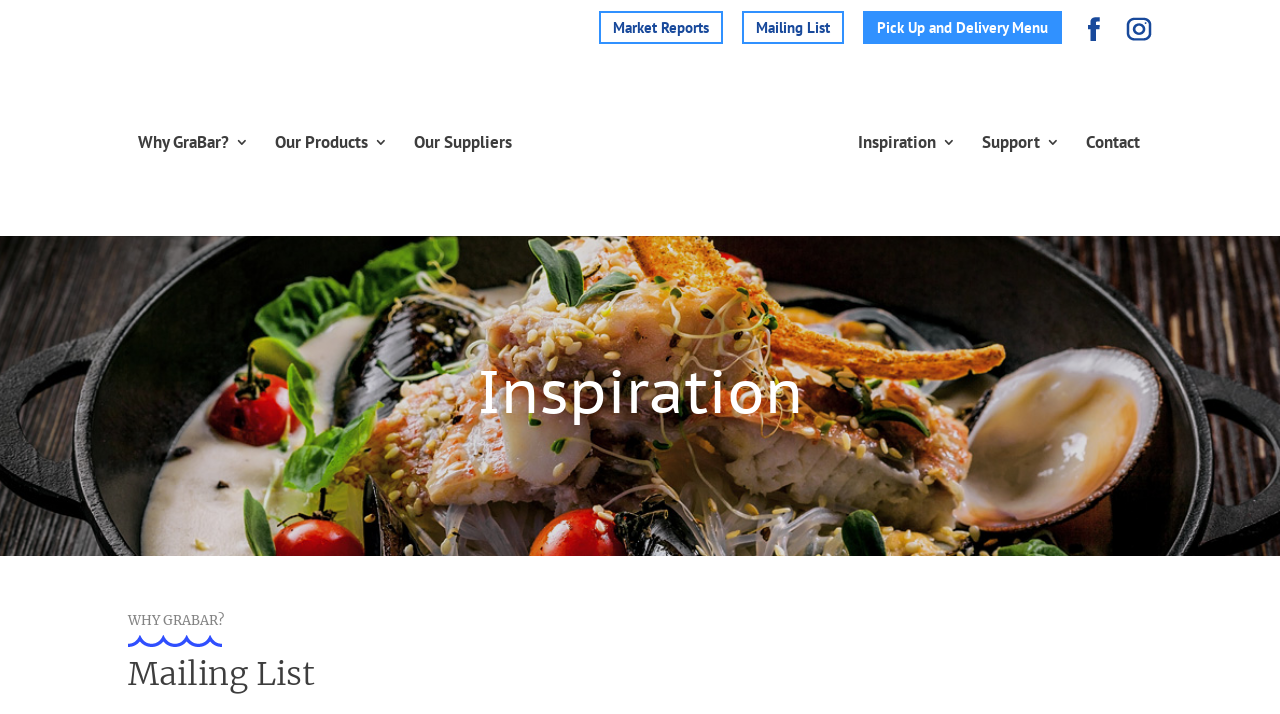Bounding box coordinates are given in the format (top-left x, top-left y, bottom-right x, bottom-right y). All values should be floating point numbers between 0 and 1. Provide the bounding box coordinate for the UI element described as: Pick Up and Delivery Menu

[0.685, 0.028, 0.819, 0.049]